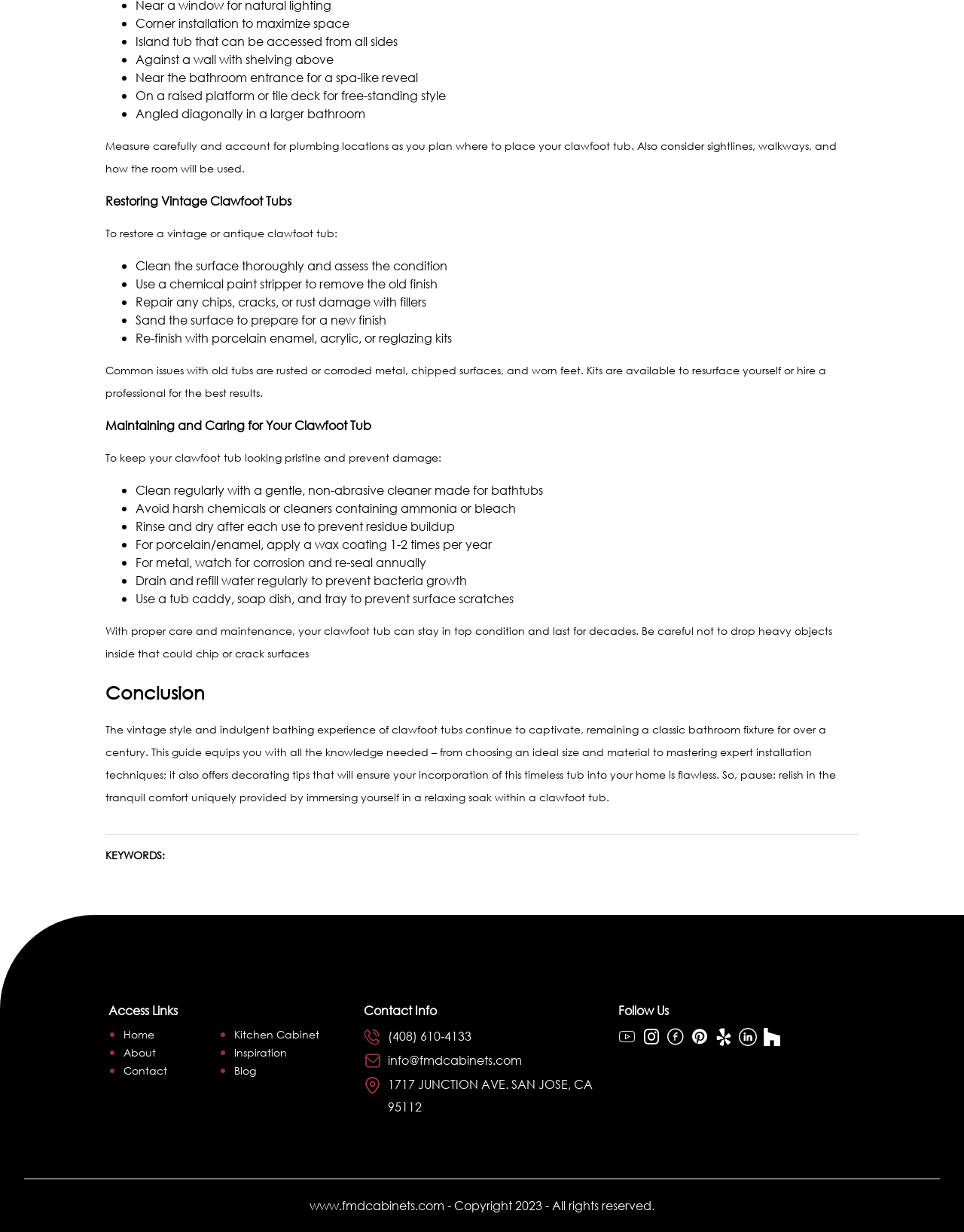Give the bounding box coordinates for this UI element: "info@fmdcabinets.com". The coordinates should be four float numbers between 0 and 1, arranged as [left, top, right, bottom].

[0.377, 0.852, 0.623, 0.871]